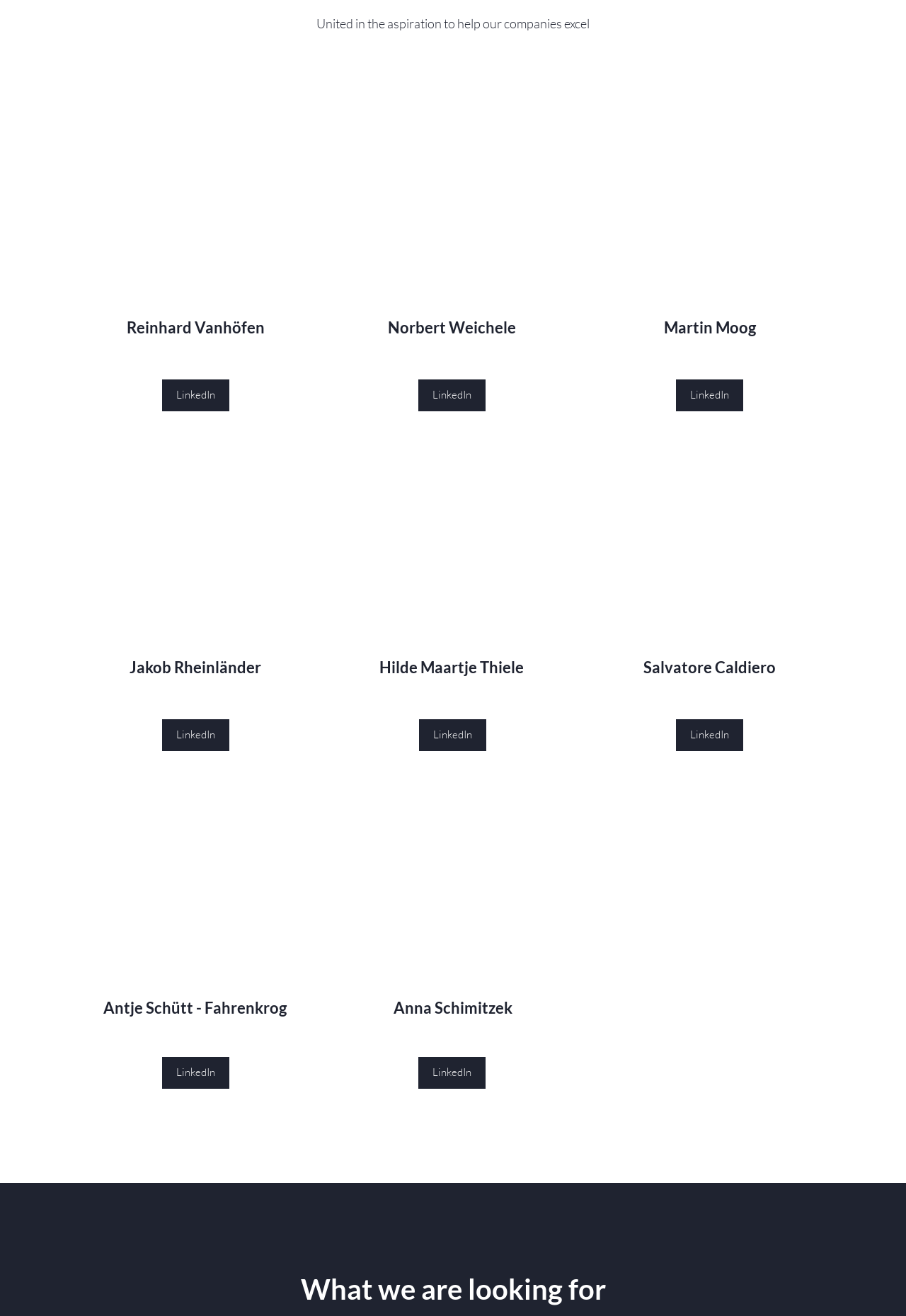Respond to the following question with a brief word or phrase:
Are all the images on the webpage of people?

Yes